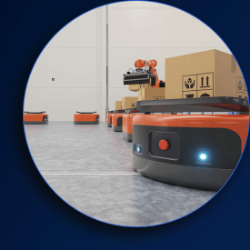Based on the image, provide a detailed response to the question:
What is the purpose of the robotic arm?

The robotic arm is stationed near cardboard boxes, indicating a setup for automated handling of goods. This integration of AGVs and robotic systems exemplifies the advances in automation, aimed at enhancing flexibility and reducing operational costs in warehouses and distribution centers.